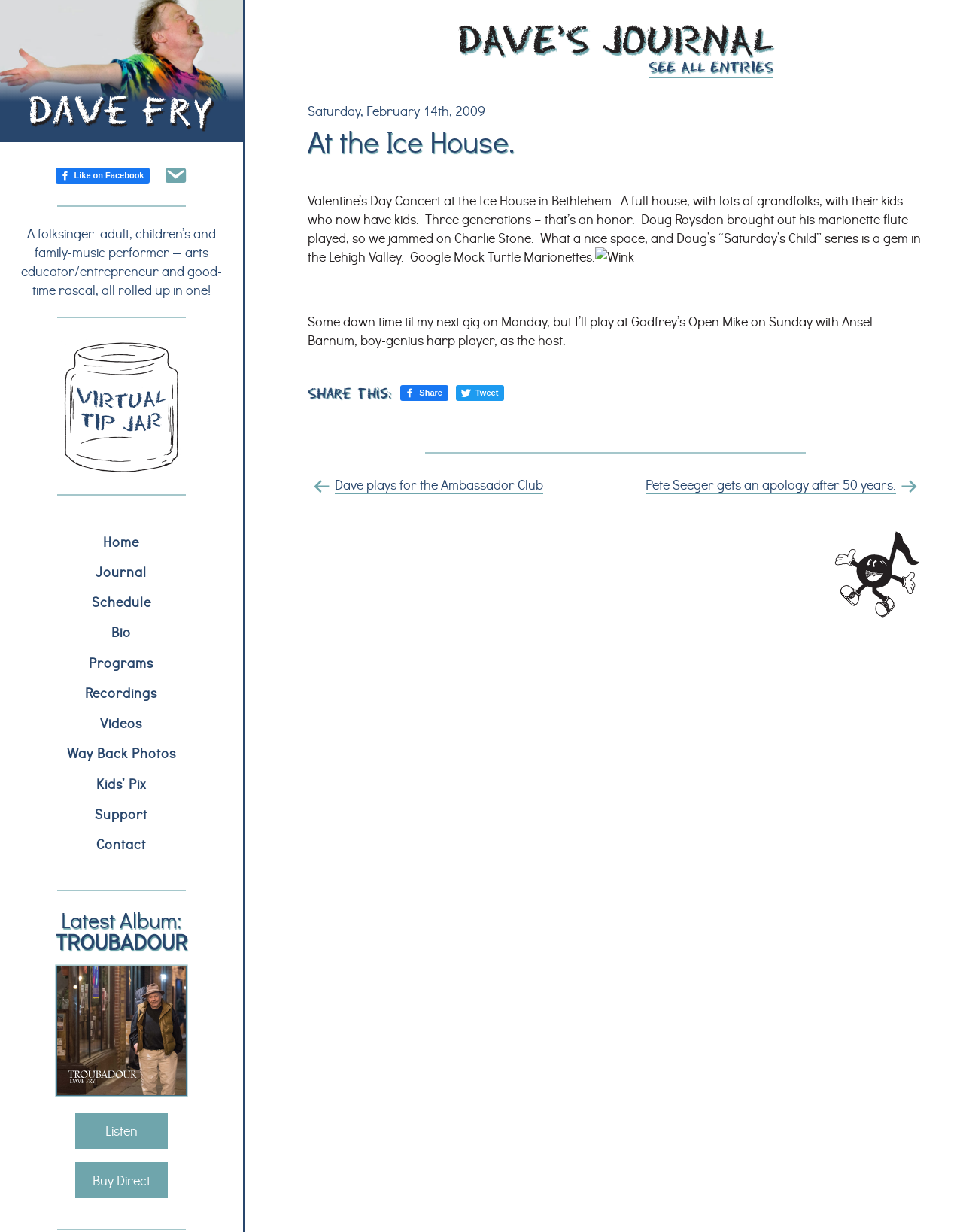How many links are there in the navigation menu?
Examine the image and provide an in-depth answer to the question.

The navigation menu is located on the left side of the webpage, and it contains links to different sections such as 'Home', 'Journal', 'Schedule', 'Bio', 'Programs', 'Recordings', 'Videos', 'Way Back Photos', and 'Kids’ Pix'. Counting these links, there are a total of 9 links in the navigation menu.